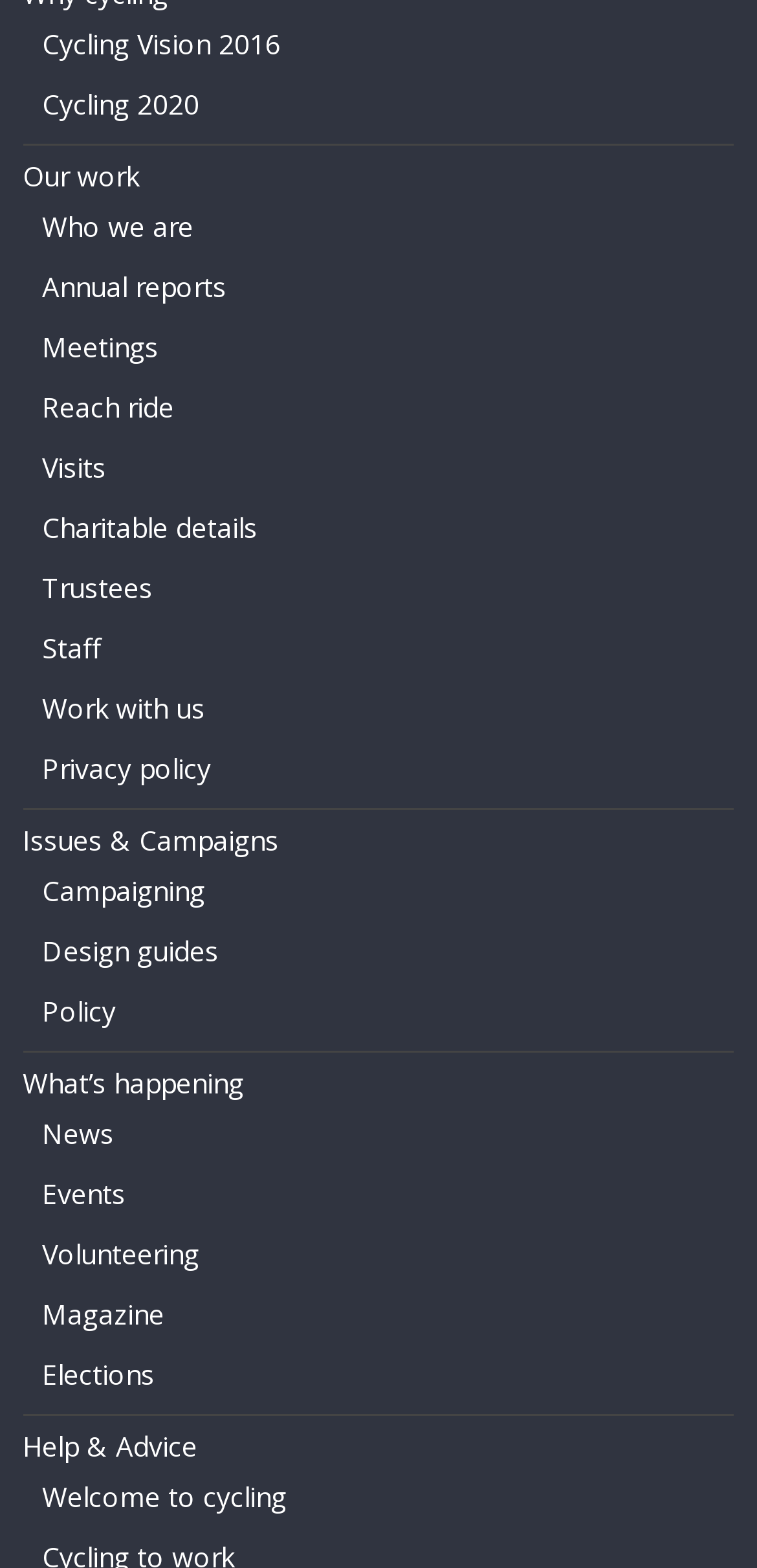From the webpage screenshot, identify the region described by Help & Advice. Provide the bounding box coordinates as (top-left x, top-left y, bottom-right x, bottom-right y), with each value being a floating point number between 0 and 1.

[0.03, 0.911, 0.261, 0.934]